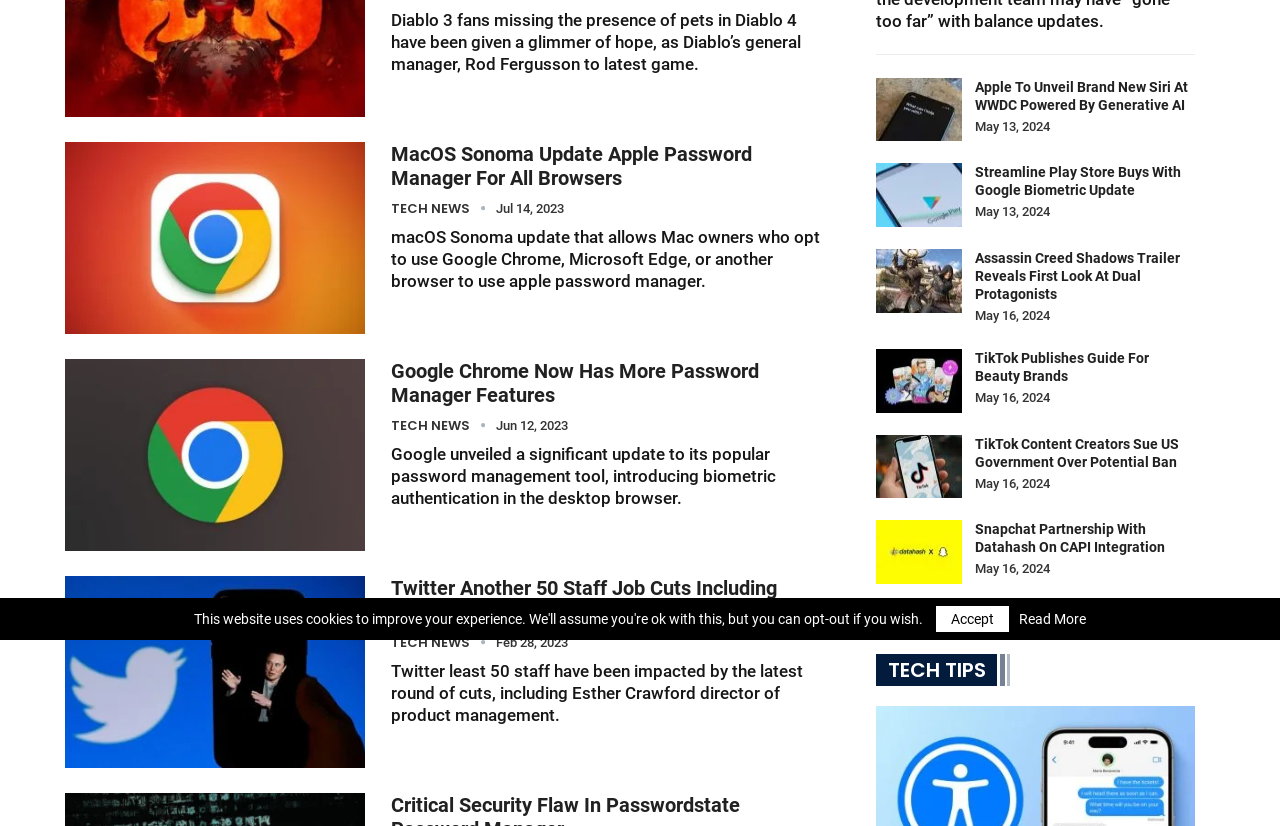Provide the bounding box coordinates for the UI element described in this sentence: "Accept". The coordinates should be four float values between 0 and 1, i.e., [left, top, right, bottom].

[0.731, 0.734, 0.788, 0.765]